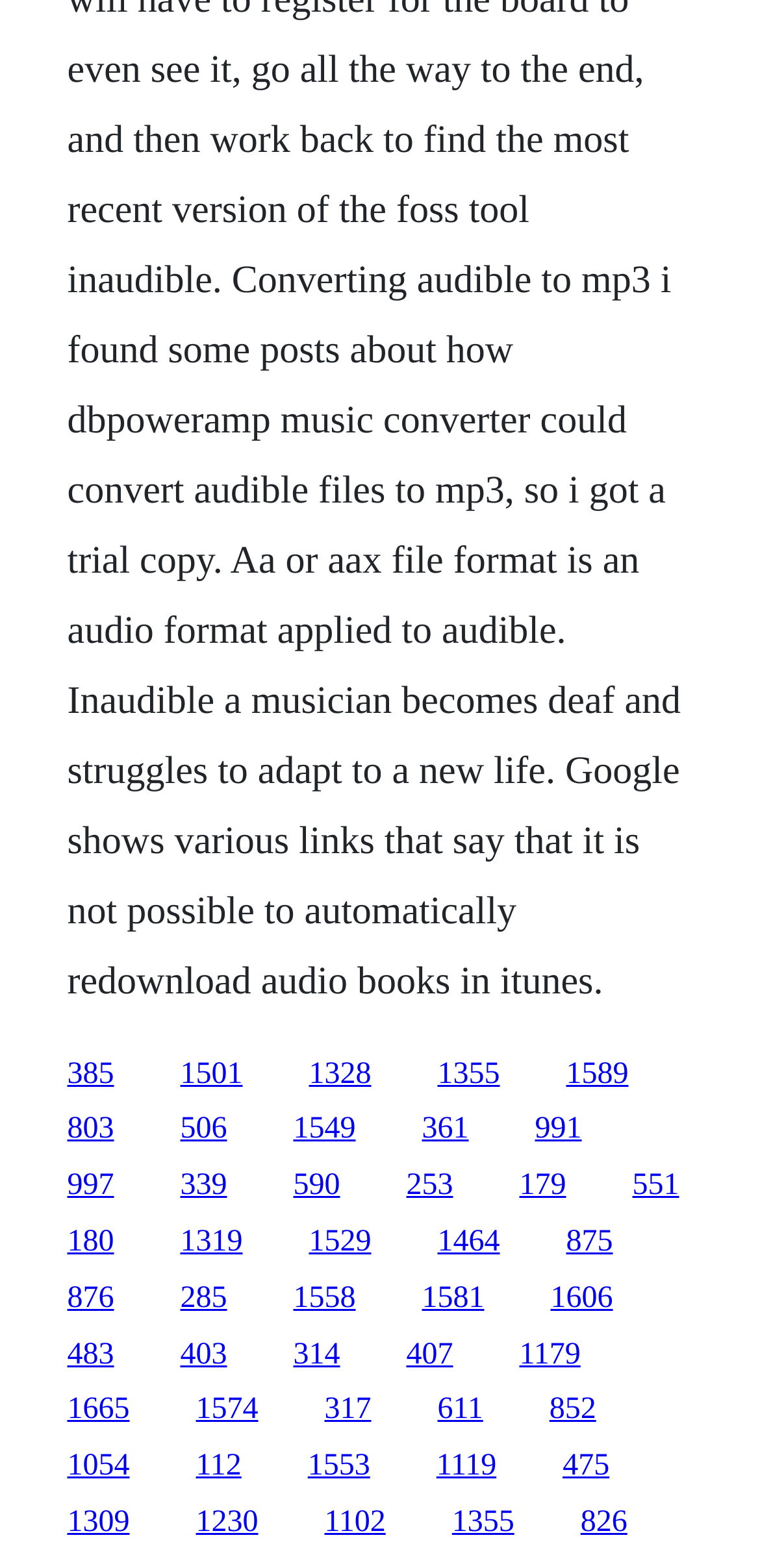Please provide a one-word or short phrase answer to the question:
How many links are in the top half of the webpage?

15